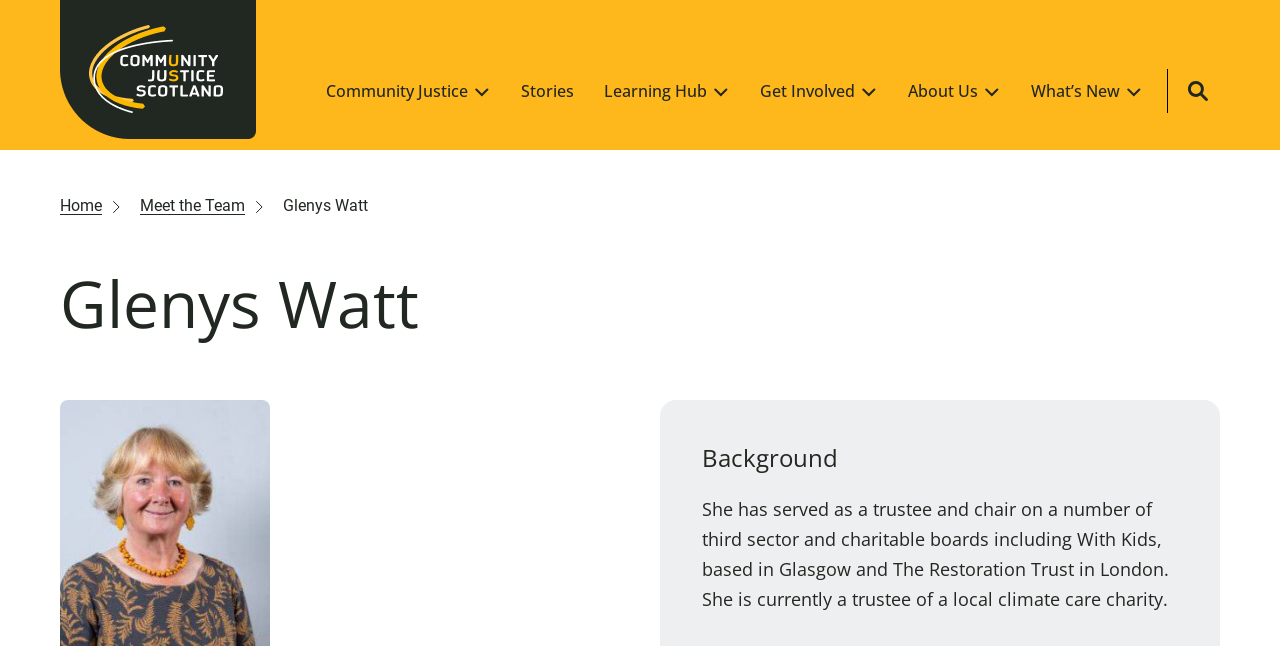How many links are there in the main navigation?
Can you provide an in-depth and detailed response to the question?

I counted the number of link elements within the navigation element with the description 'Main navigation', and found 14 links.